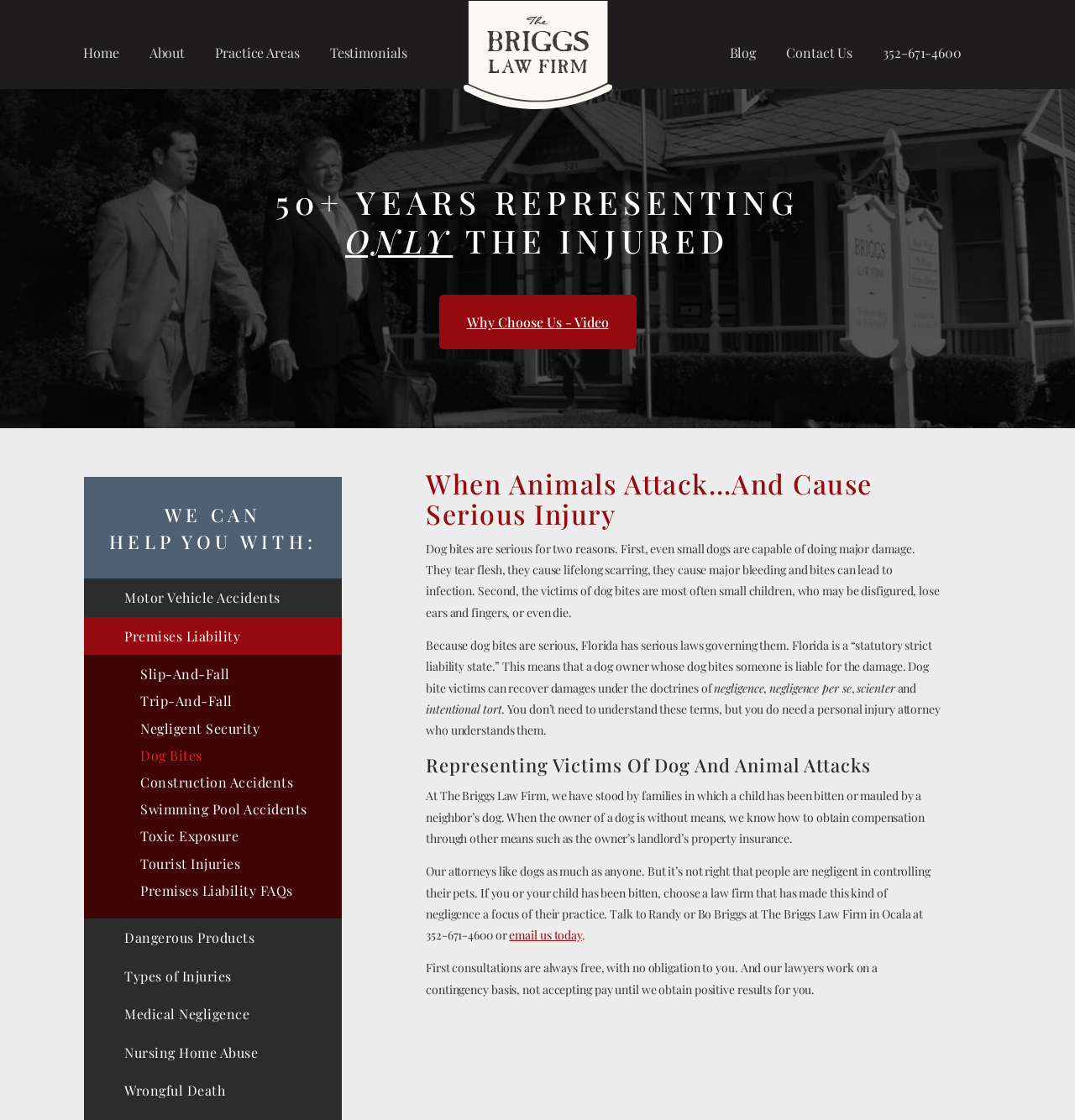Please mark the clickable region by giving the bounding box coordinates needed to complete this instruction: "Click the 'Home' link".

[0.077, 0.02, 0.111, 0.074]